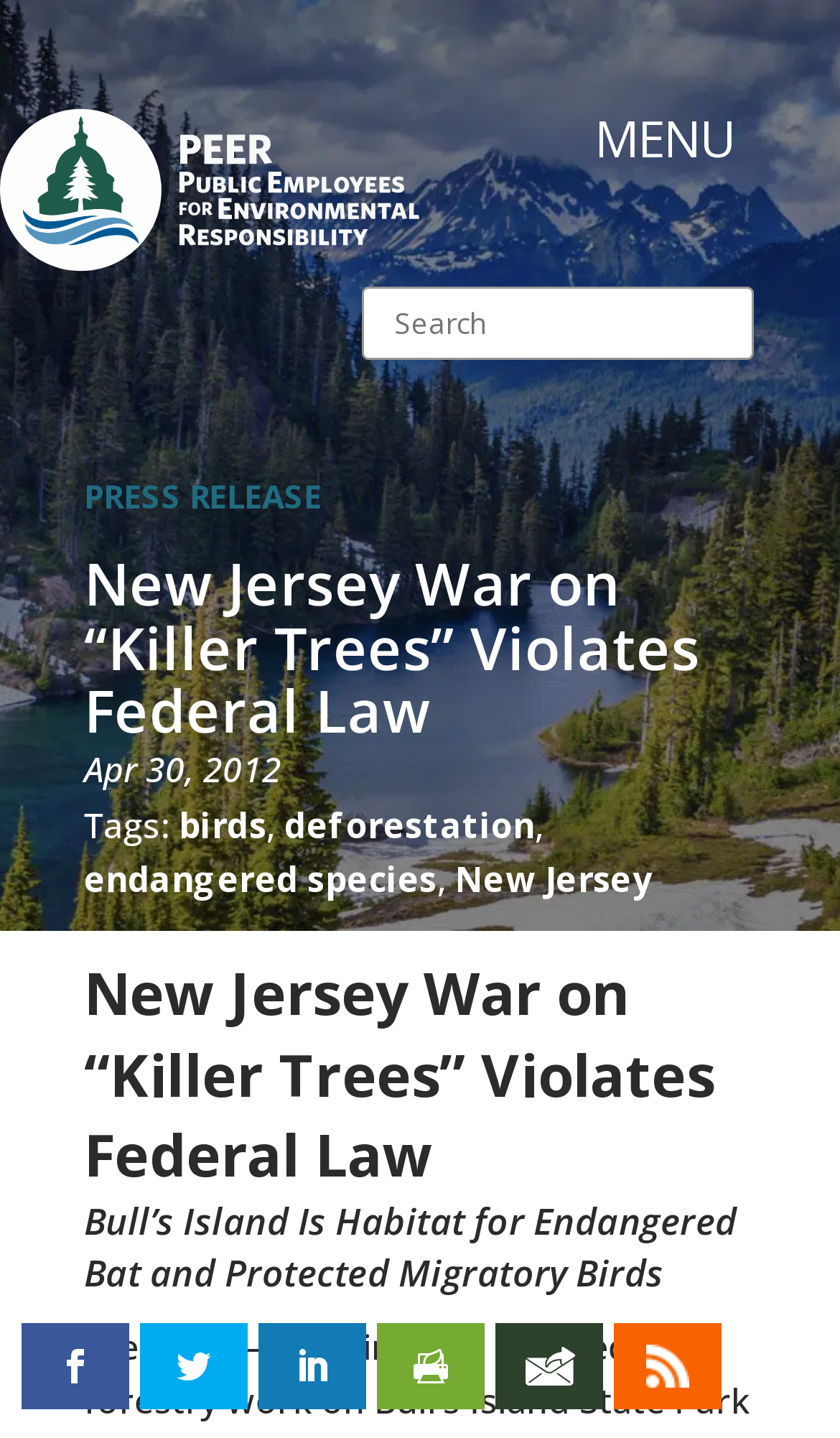Please specify the coordinates of the bounding box for the element that should be clicked to carry out this instruction: "read about New Jersey War on “Killer Trees”". The coordinates must be four float numbers between 0 and 1, formatted as [left, top, right, bottom].

[0.1, 0.361, 0.9, 0.517]